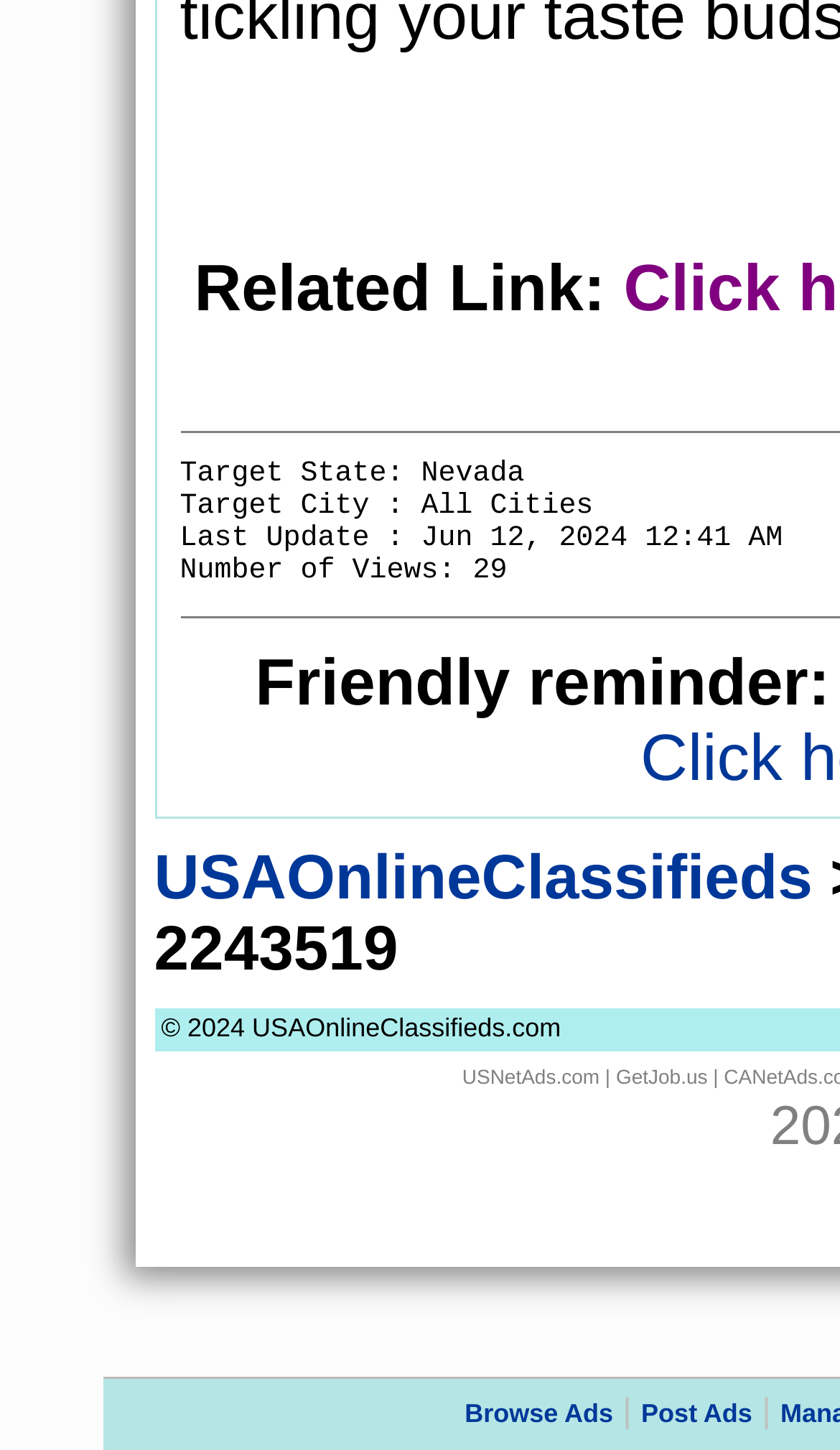Predict the bounding box of the UI element based on this description: "Cook for Good".

None